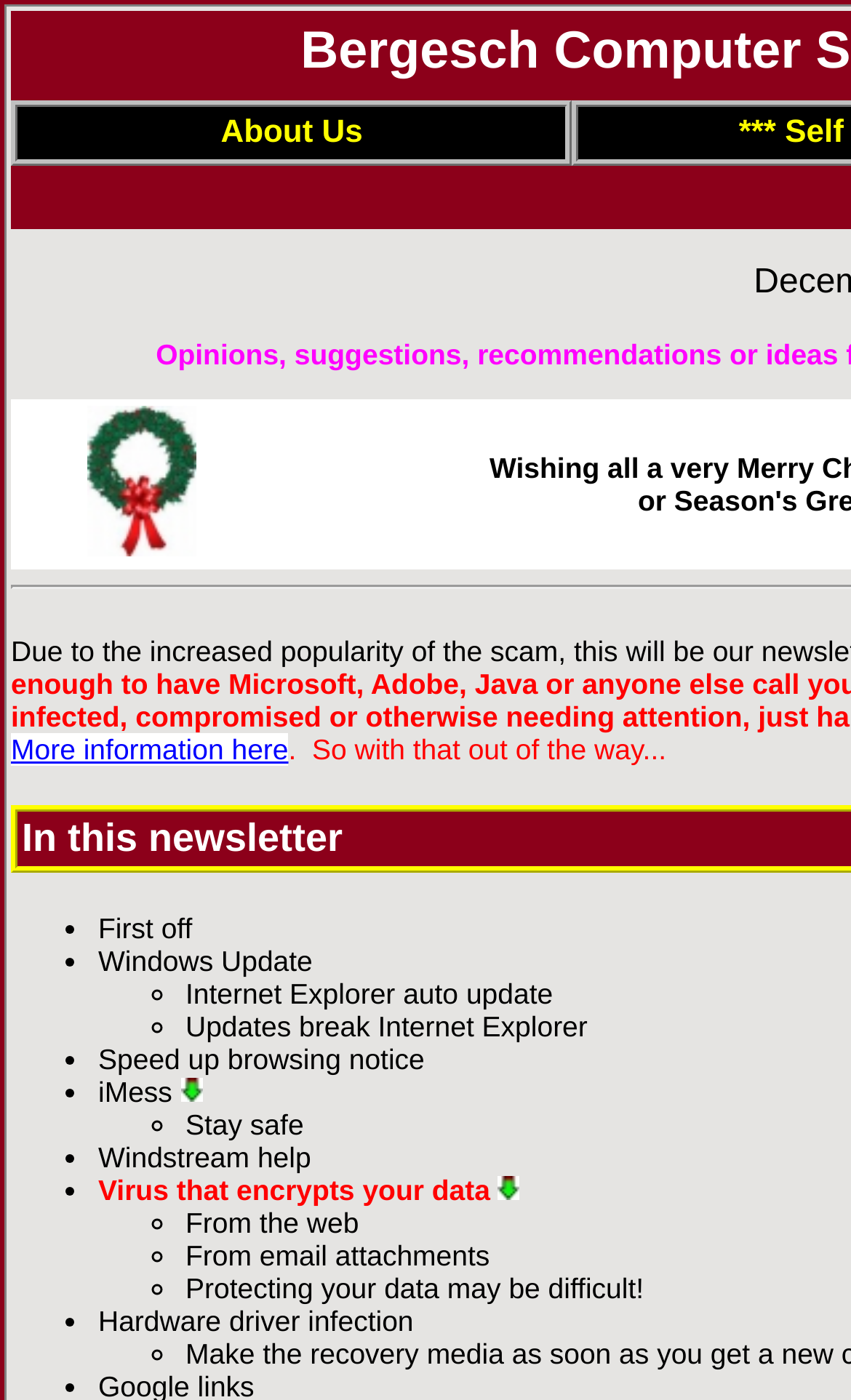Write an exhaustive caption that covers the webpage's main aspects.

The webpage appears to be a newsletter or blog post from a company that serves small businesses and individual users in the Annandale area. At the top, there is a link to "About Us" with a small image to its right. Below this, there is a brief introduction that starts with "So with that out of the way..."

The main content of the page is a list of items, each marked with a bullet point or a circular marker. The list discusses various topics related to computer security and updates, including Windows Update, Internet Explorer auto updates, and the importance of protecting data from viruses and encryption. Each item on the list has a brief description, and some of them have links to more information, marked with "jump to" and accompanied by a small image.

The list is divided into sections, with the first section discussing updates and browsing speed, and the second section focusing on security threats and protection. The sections are not explicitly marked, but the change in topic and the use of different markers (bullet points and circular markers) help to distinguish between them.

Throughout the page, the text is arranged in a clear and readable manner, with sufficient spacing between lines and sections. There are no images other than the small icons accompanying the "jump to" links and the image next to the "About Us" link. Overall, the page appears to be a informative and helpful resource for individuals and small businesses looking to stay up-to-date on computer security and best practices.